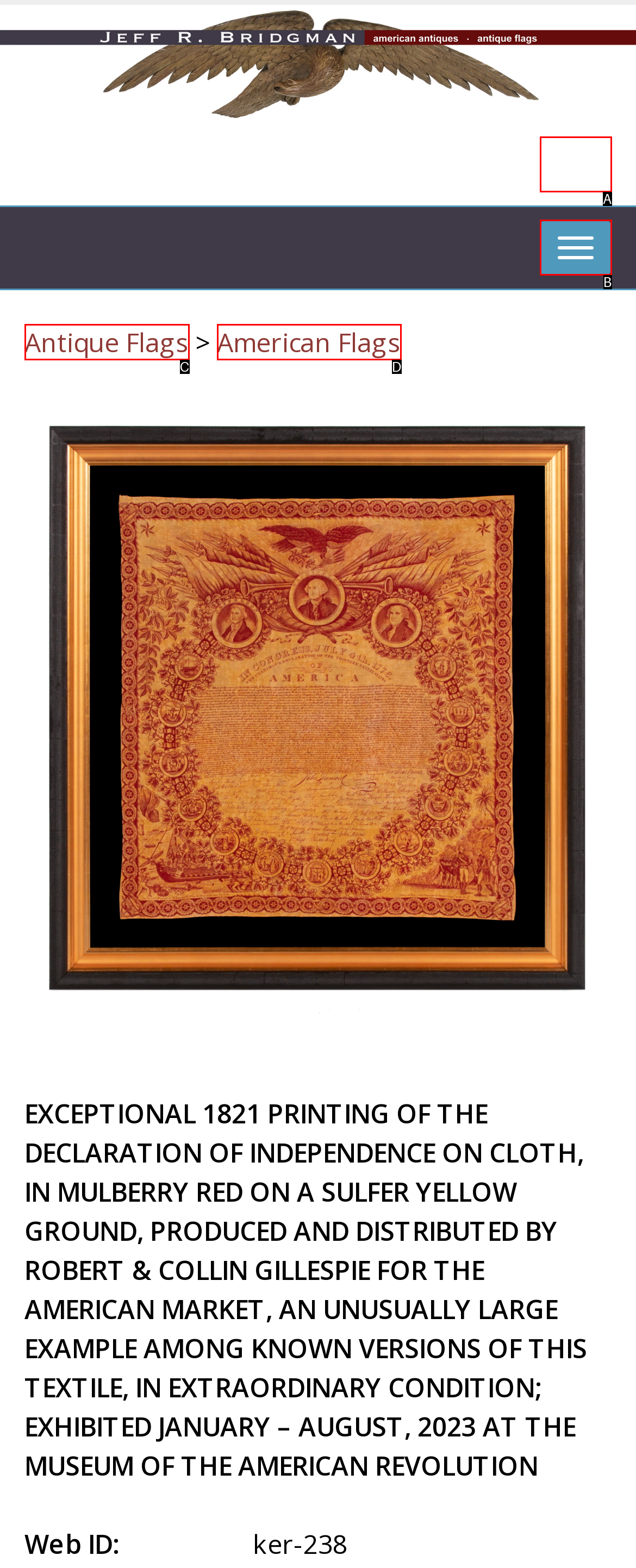From the options provided, determine which HTML element best fits the description: American Flags. Answer with the correct letter.

D